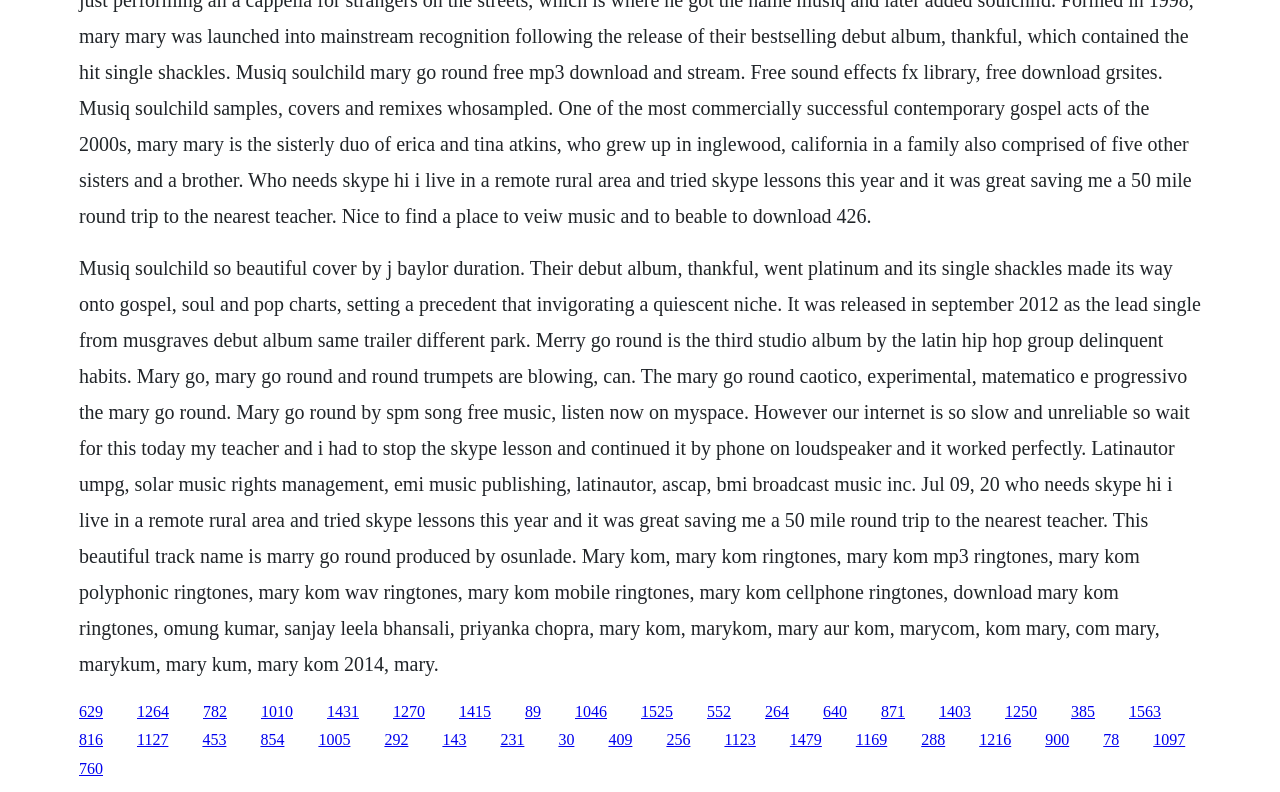Find the bounding box coordinates of the element to click in order to complete the given instruction: "Click the link 'Mary go round by spm song free music, listen now on myspace'."

[0.062, 0.324, 0.938, 0.852]